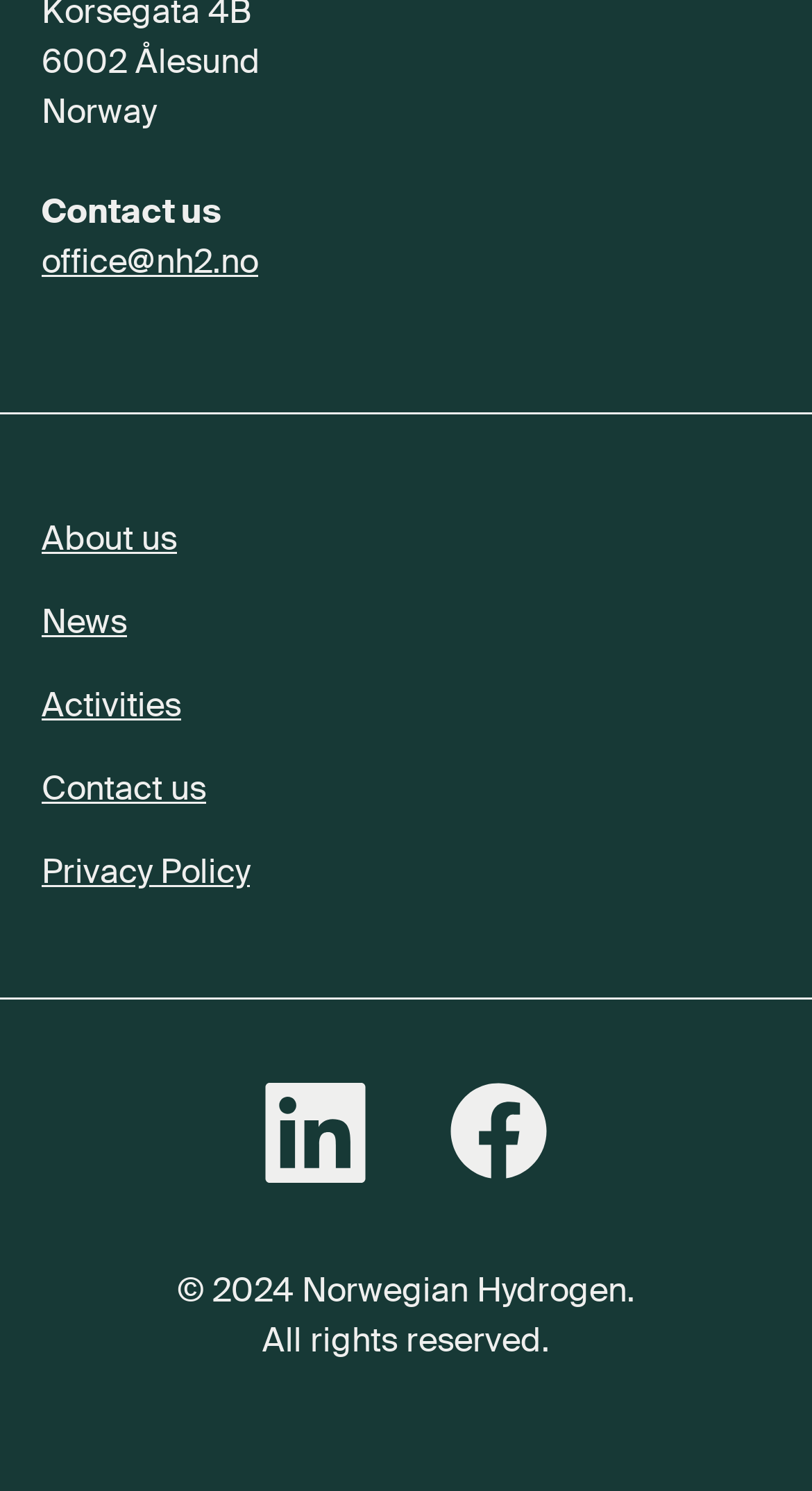Identify the coordinates of the bounding box for the element that must be clicked to accomplish the instruction: "Check the company's LinkedIn profile".

[0.326, 0.726, 0.451, 0.793]